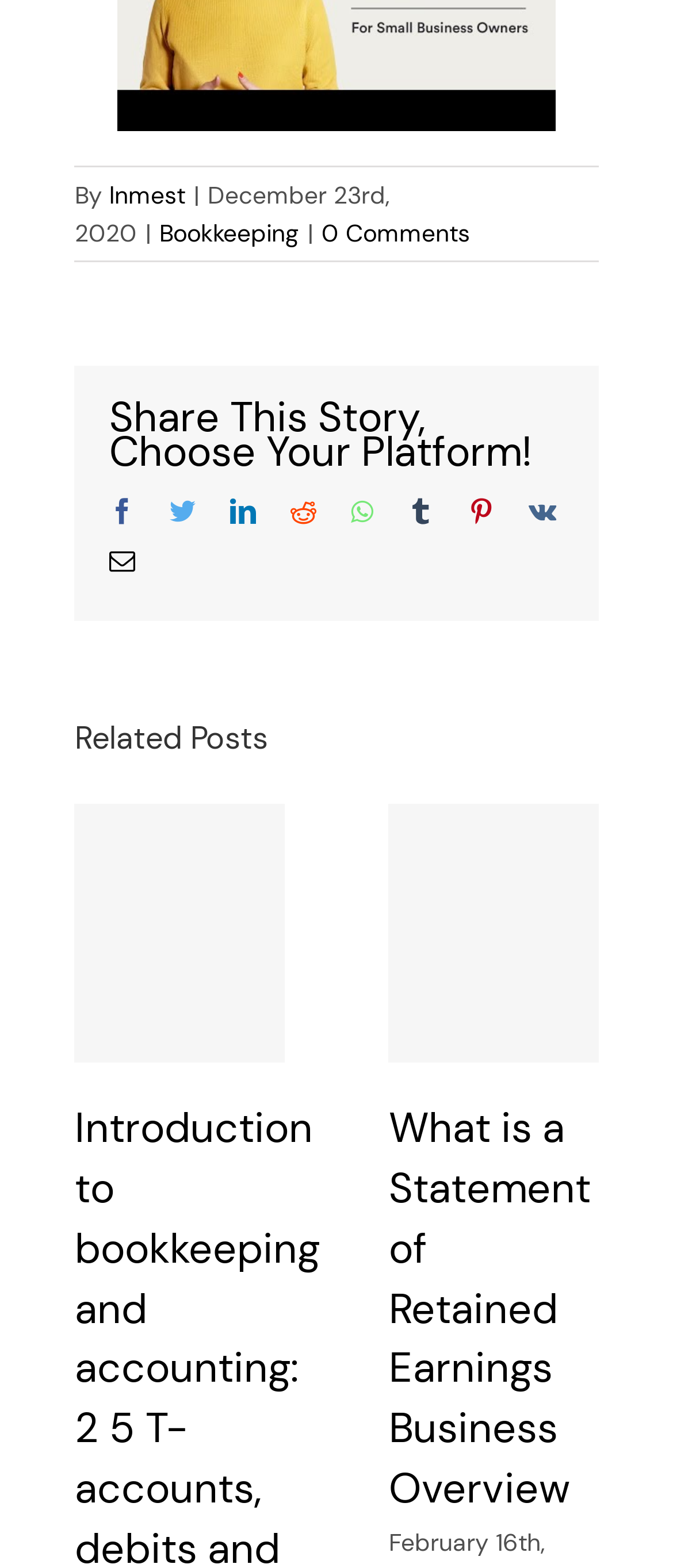Bounding box coordinates are given in the format (top-left x, top-left y, bottom-right x, bottom-right y). All values should be floating point numbers between 0 and 1. Provide the bounding box coordinate for the UI element described as: 0 Comments

[0.477, 0.139, 0.698, 0.158]